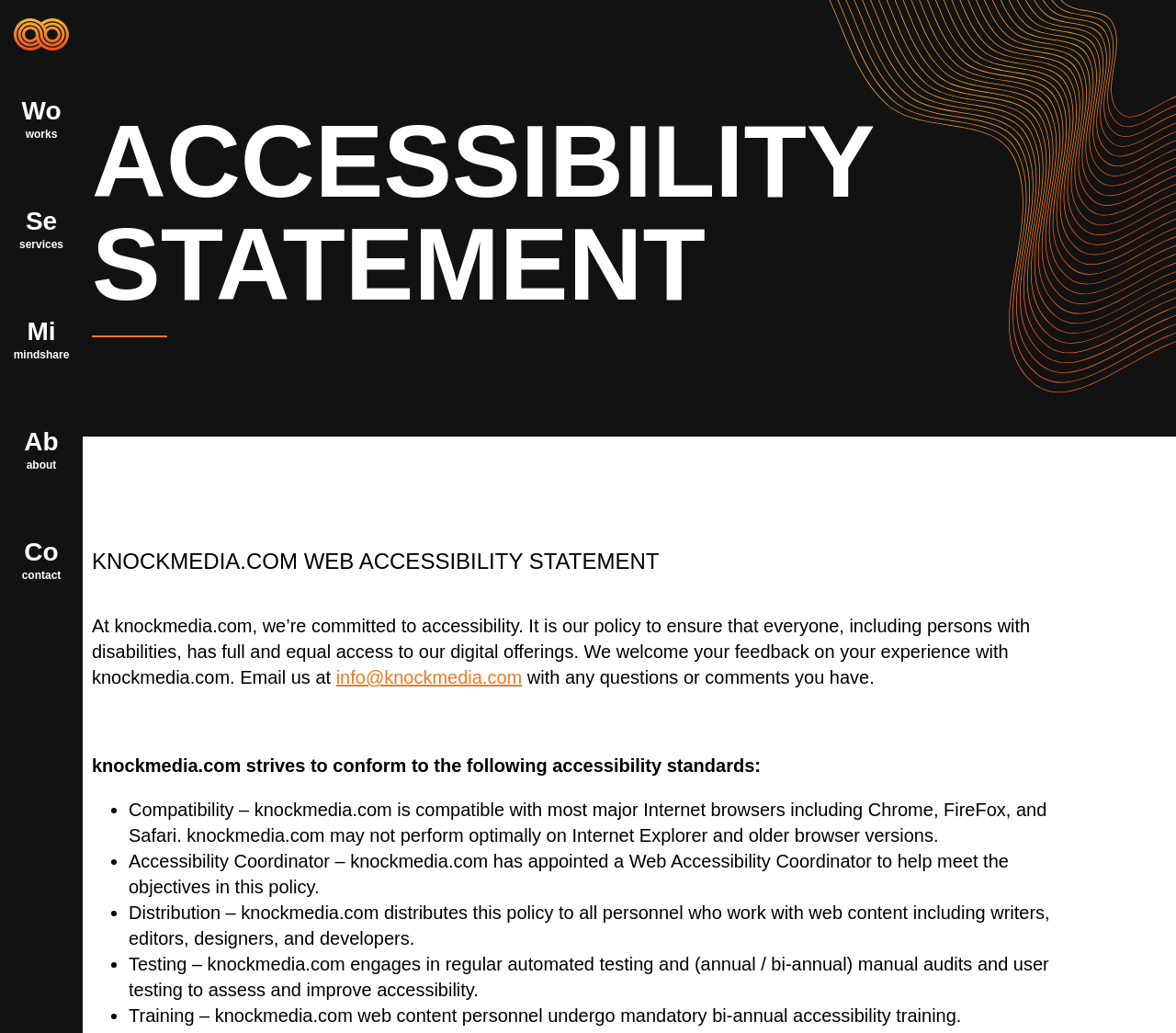Consider the image and give a detailed and elaborate answer to the question: 
What are the accessibility standards followed by knockmedia.com?

Although the webpage mentions that knockmedia.com strives to conform to certain accessibility standards, it does not explicitly specify which standards are followed.